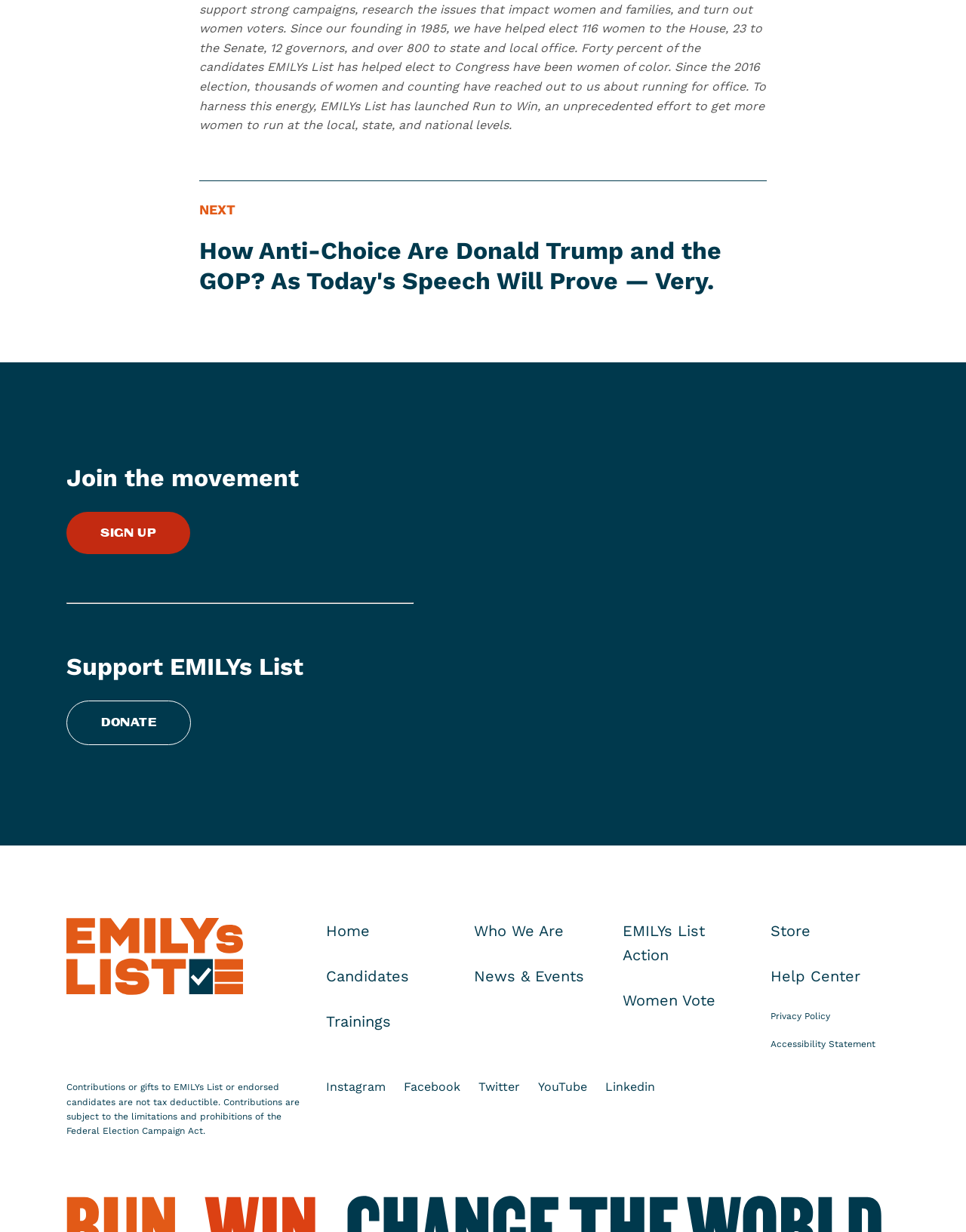Identify the bounding box coordinates of the region that needs to be clicked to carry out this instruction: "Sign up for the movement". Provide these coordinates as four float numbers ranging from 0 to 1, i.e., [left, top, right, bottom].

[0.069, 0.415, 0.197, 0.45]